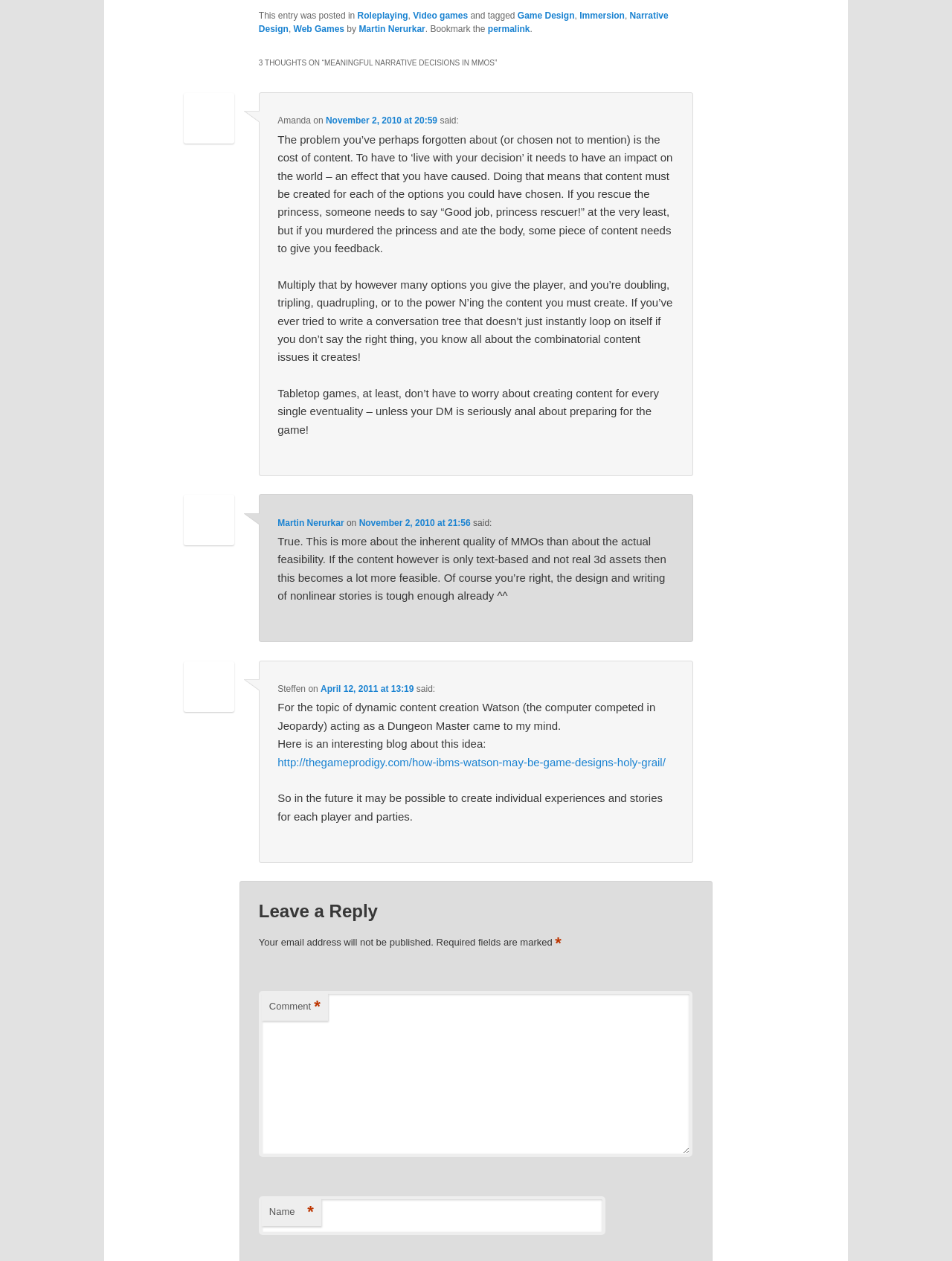Determine the bounding box coordinates of the area to click in order to meet this instruction: "Click the 'SUBMIT' button".

None